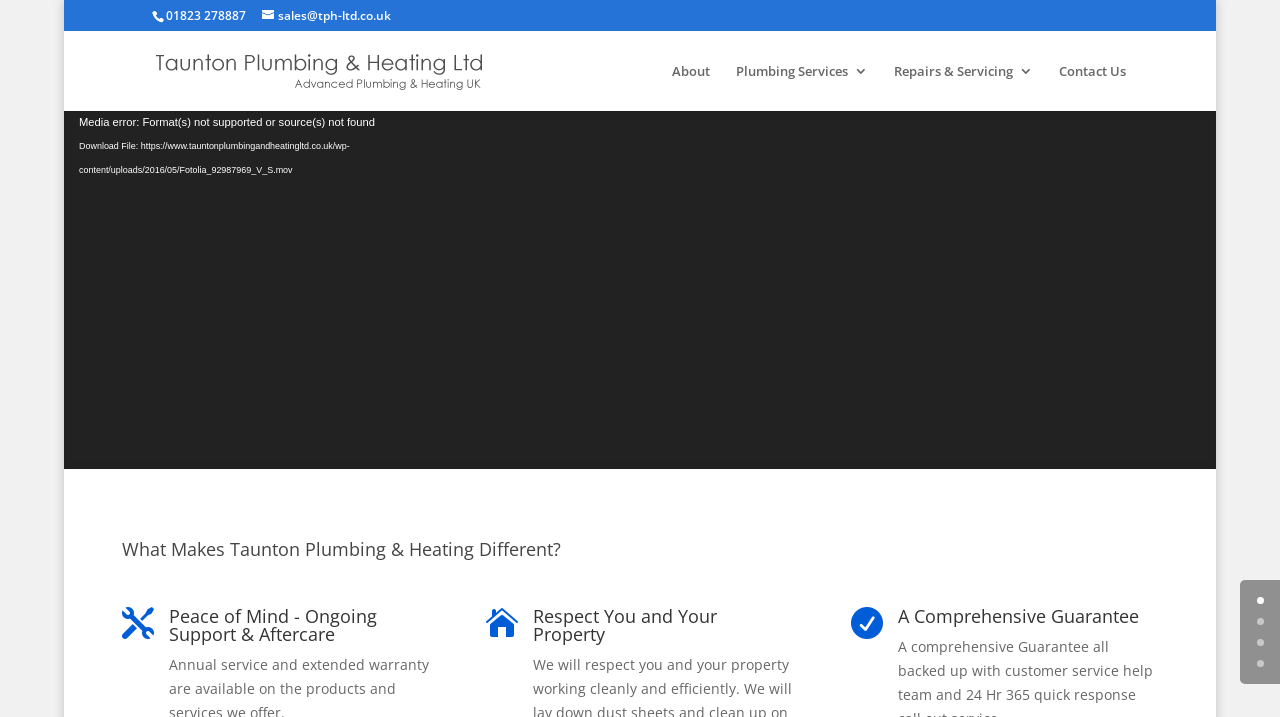Locate the UI element described as follows: "alt="Taunton Plumbing and Heating Ltd"". Return the bounding box coordinates as four float numbers between 0 and 1 in the order [left, top, right, bottom].

[0.122, 0.083, 0.377, 0.11]